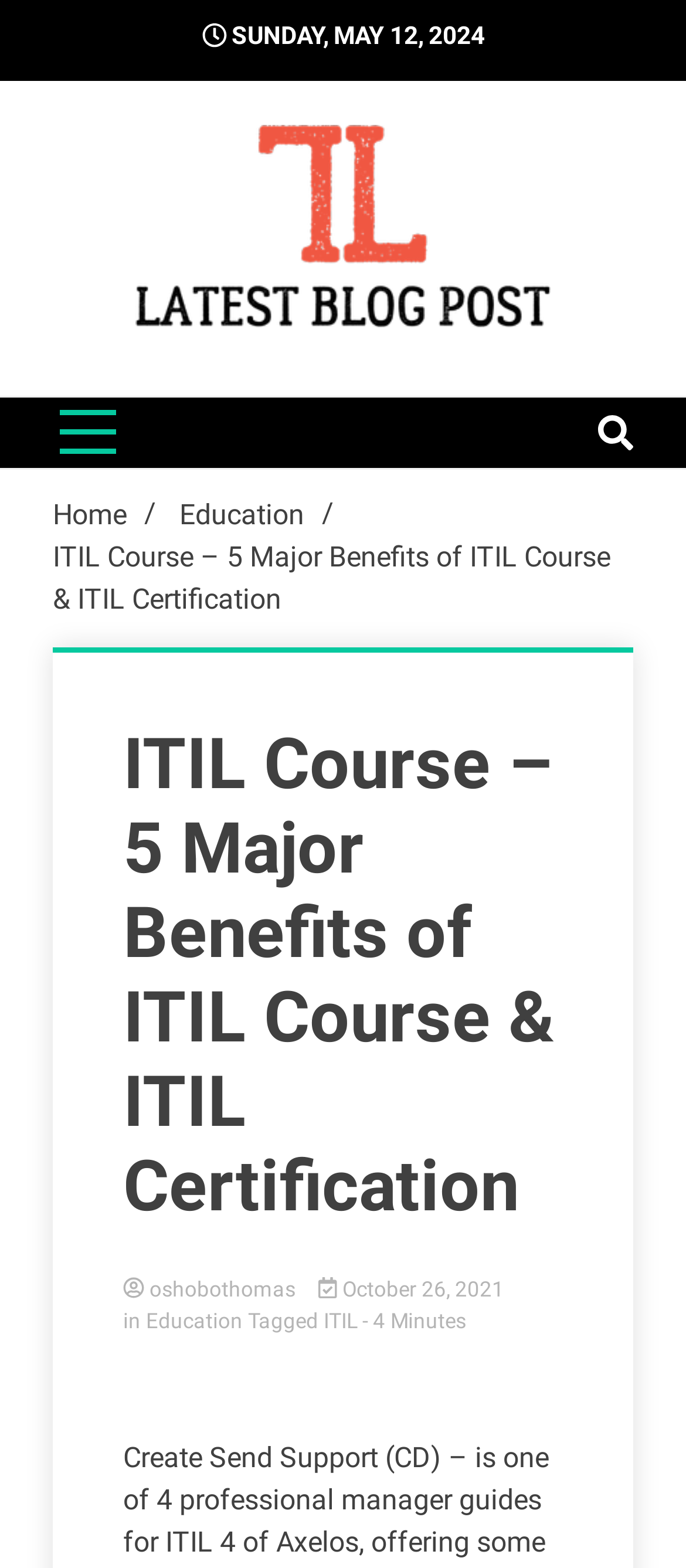Please identify the coordinates of the bounding box for the clickable region that will accomplish this instruction: "view education category".

[0.213, 0.832, 0.354, 0.853]